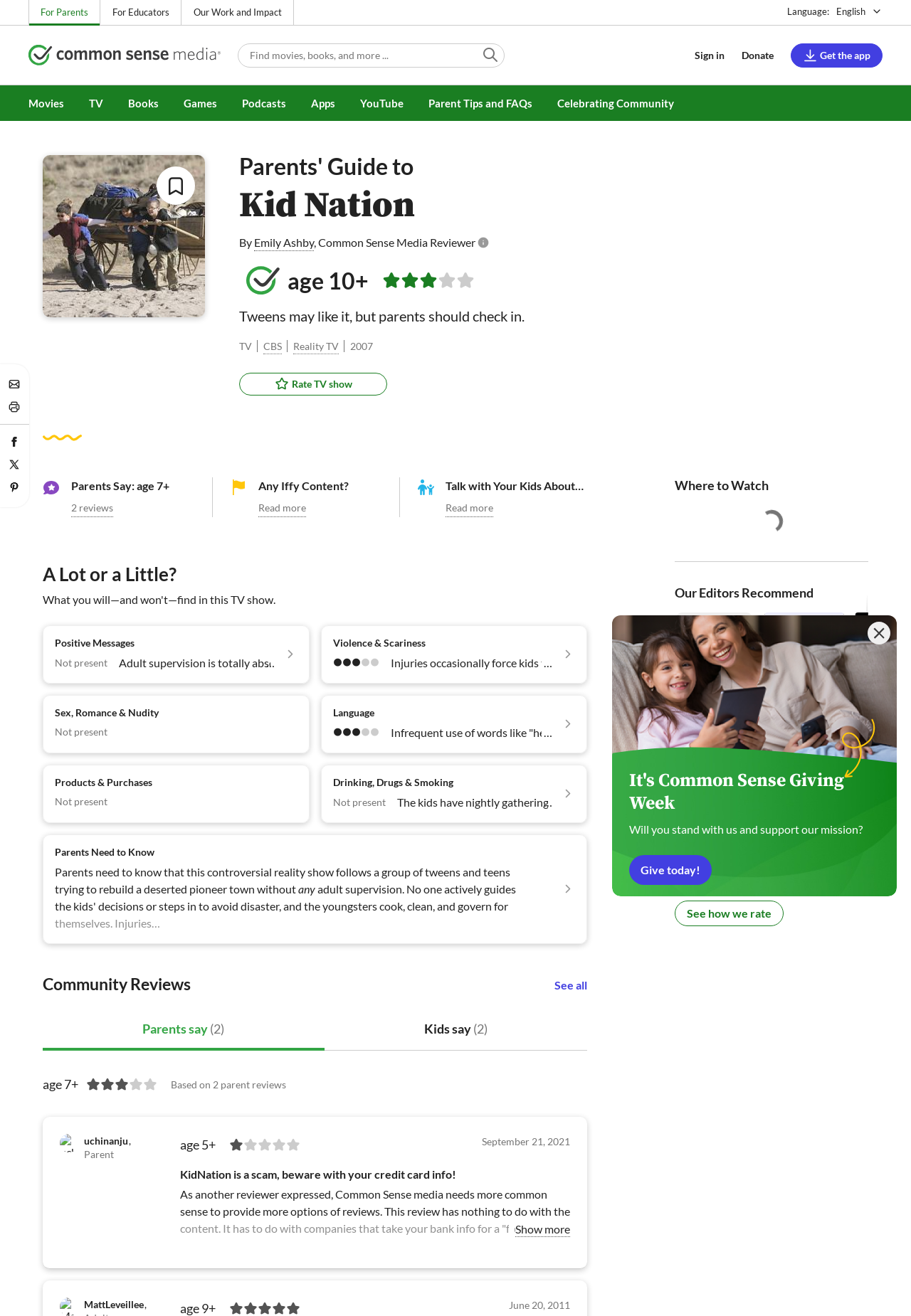Specify the bounding box coordinates of the element's region that should be clicked to achieve the following instruction: "Sign in to the website". The bounding box coordinates consist of four float numbers between 0 and 1, in the format [left, top, right, bottom].

[0.75, 0.033, 0.808, 0.051]